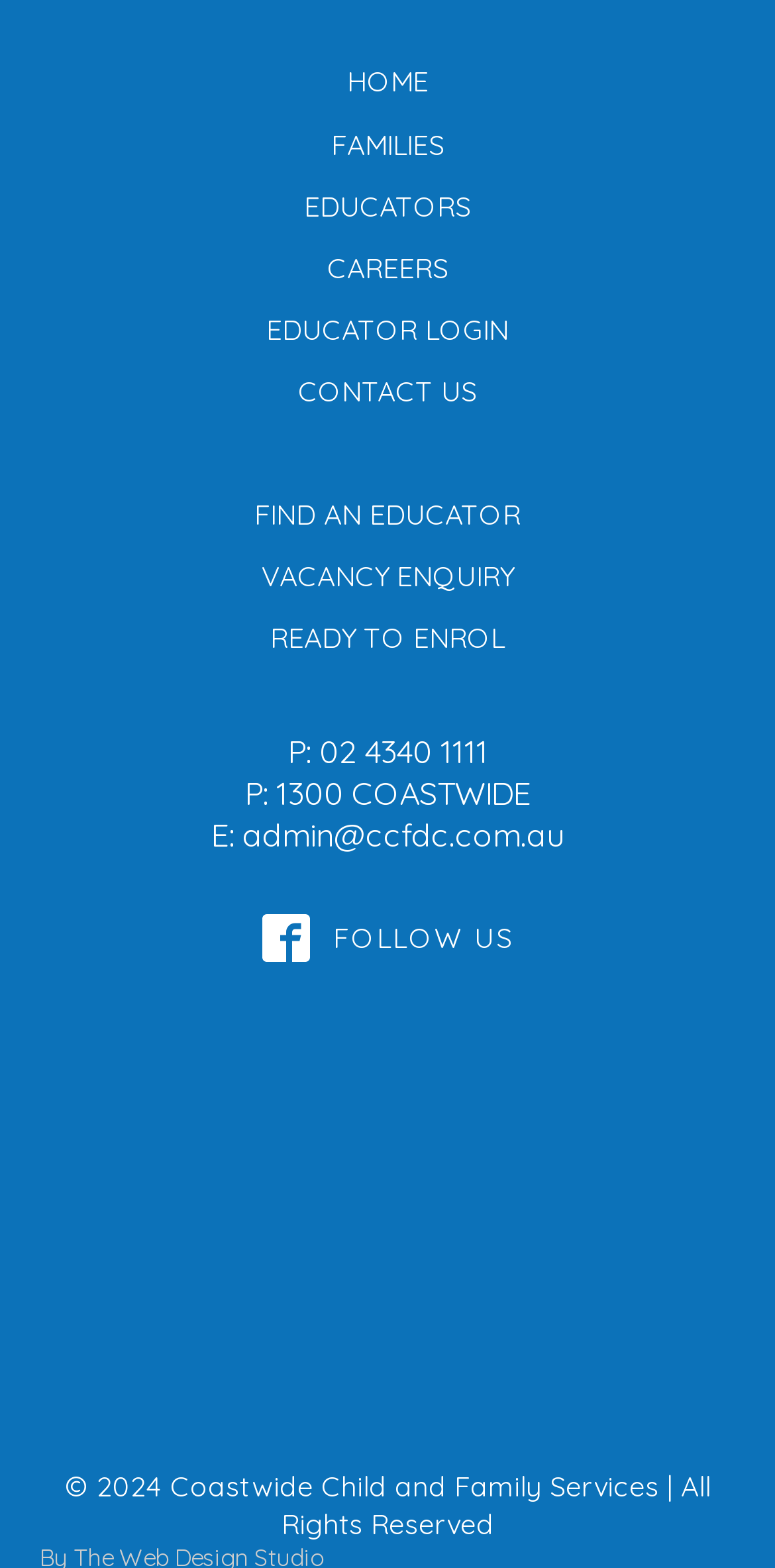Could you find the bounding box coordinates of the clickable area to complete this instruction: "login as educator"?

[0.344, 0.193, 0.656, 0.222]